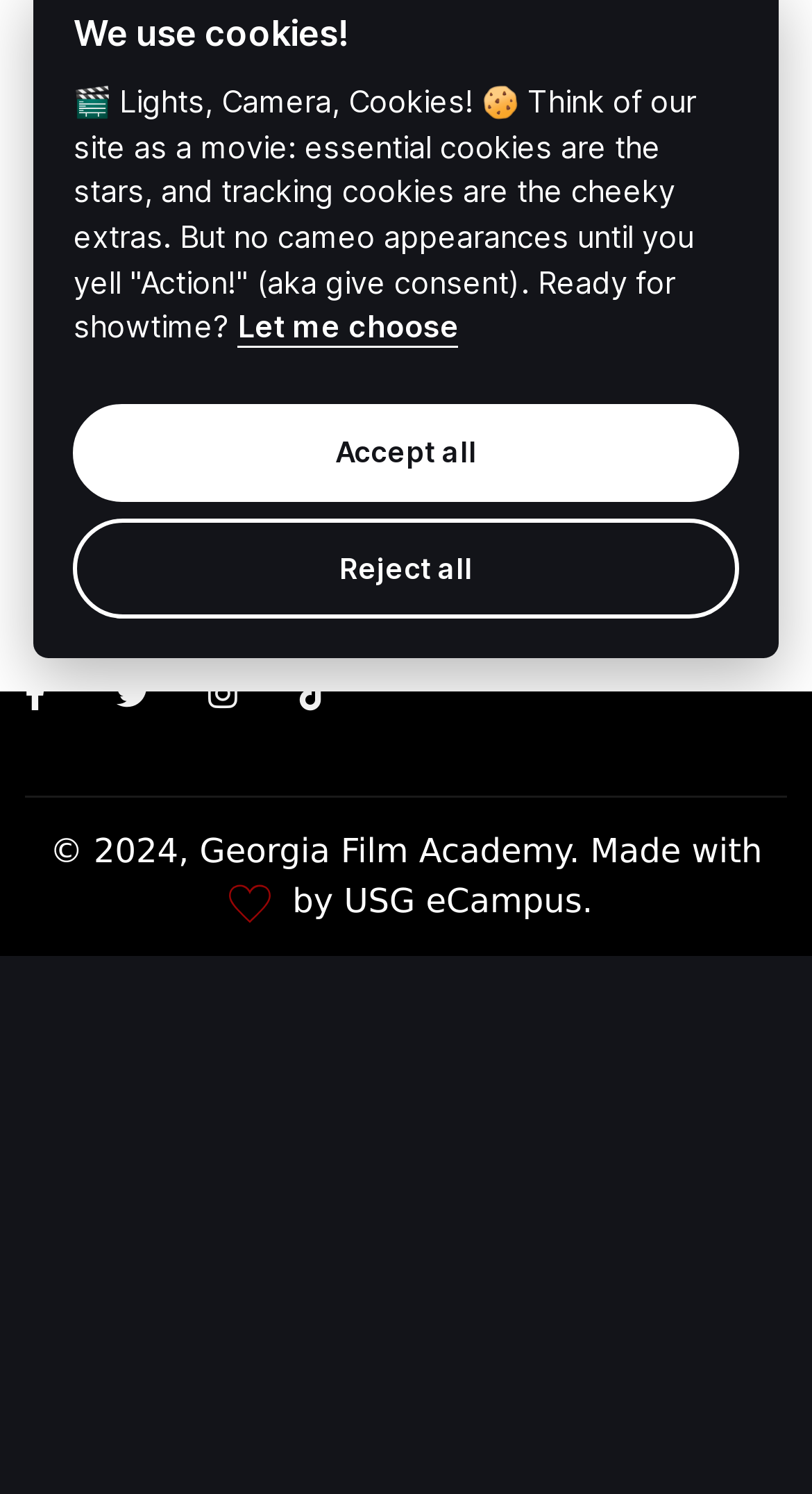Identify the bounding box coordinates for the UI element described as follows: alt="Western Cremation Alliance". Use the format (top-left x, top-left y, bottom-right x, bottom-right y) and ensure all values are floating point numbers between 0 and 1.

None